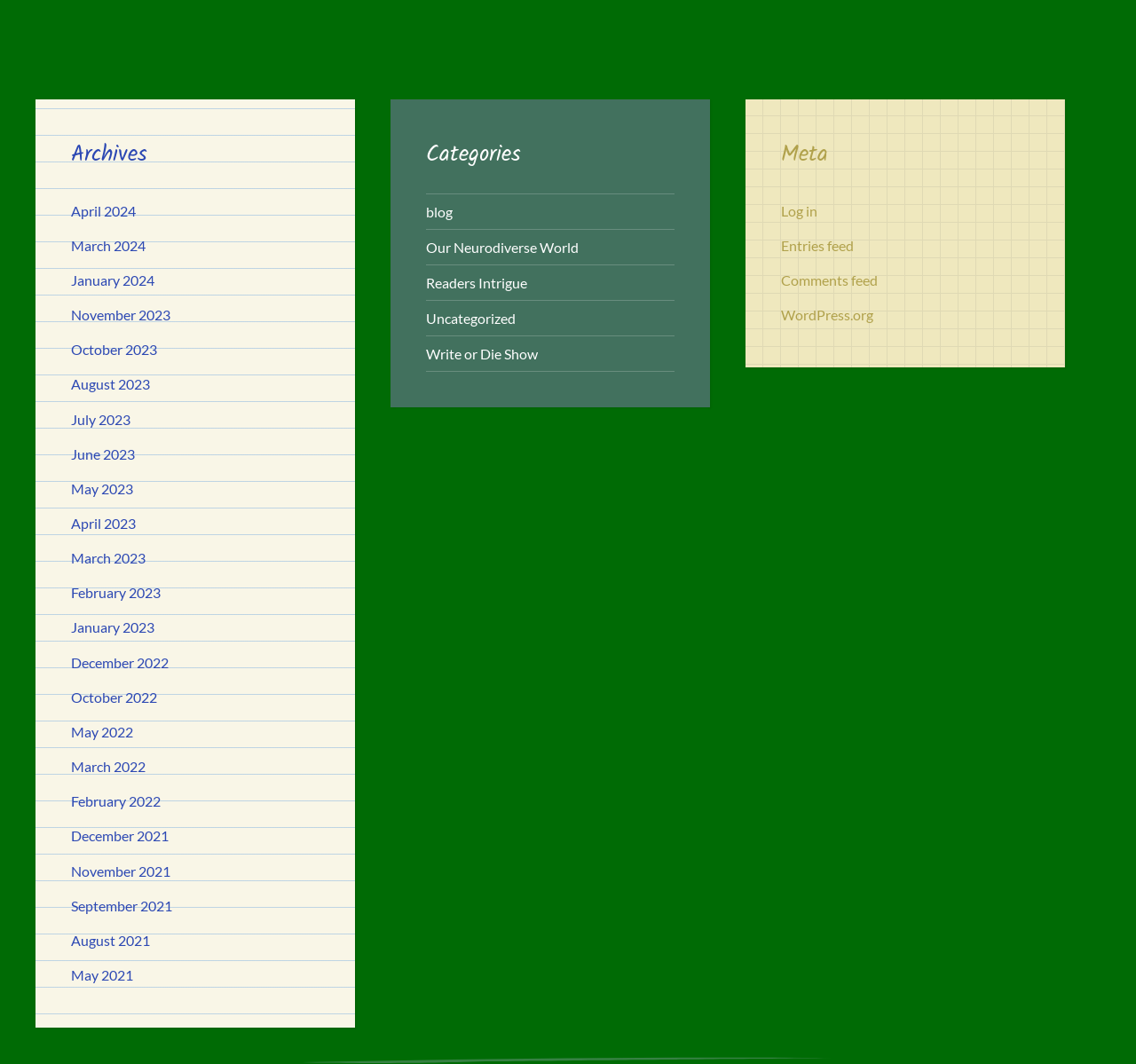Provide the bounding box coordinates of the area you need to click to execute the following instruction: "View archives for April 2024".

[0.062, 0.19, 0.12, 0.206]